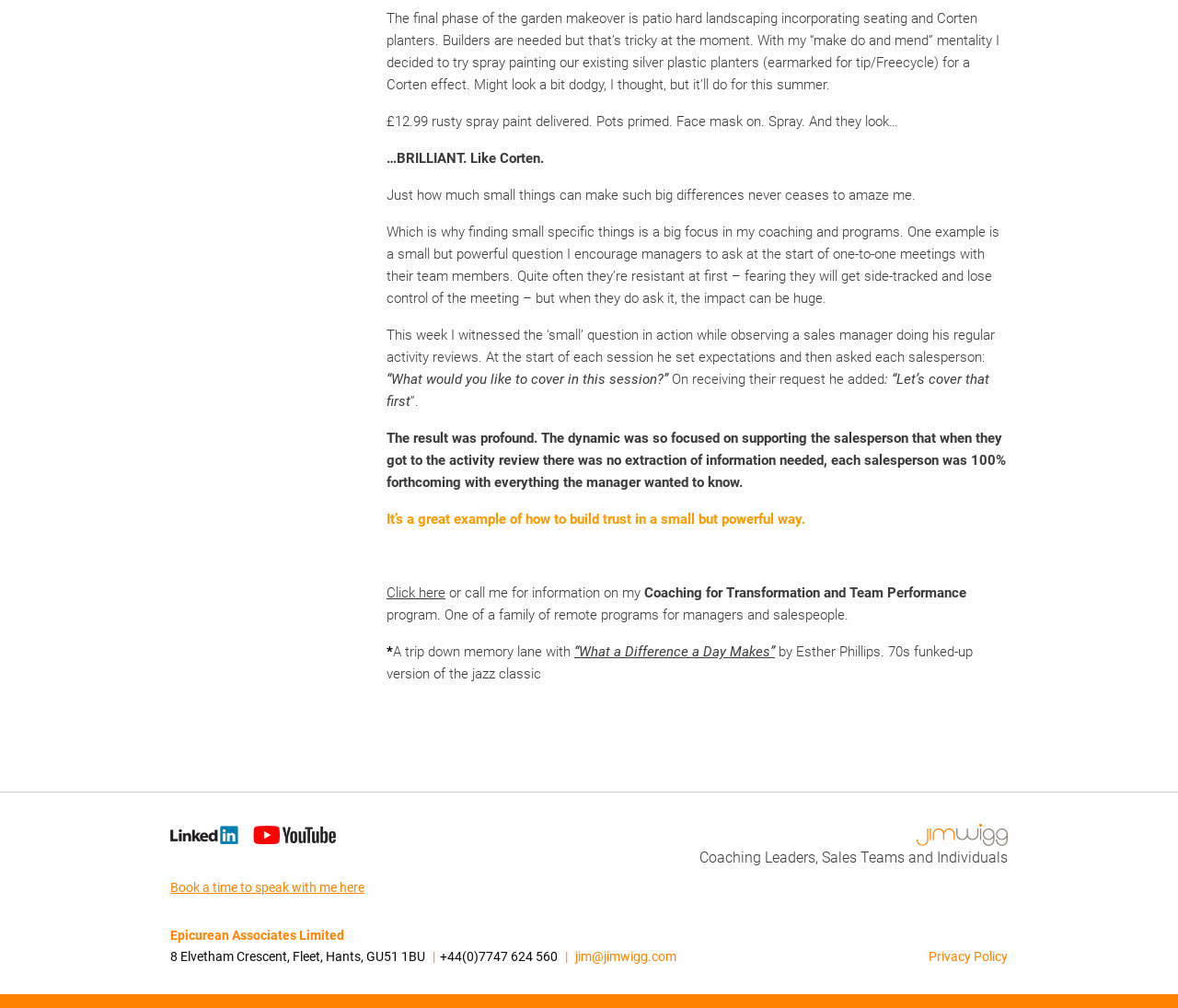Determine the bounding box coordinates of the UI element described by: "+44(0)7747 624 560".

[0.373, 0.941, 0.473, 0.956]